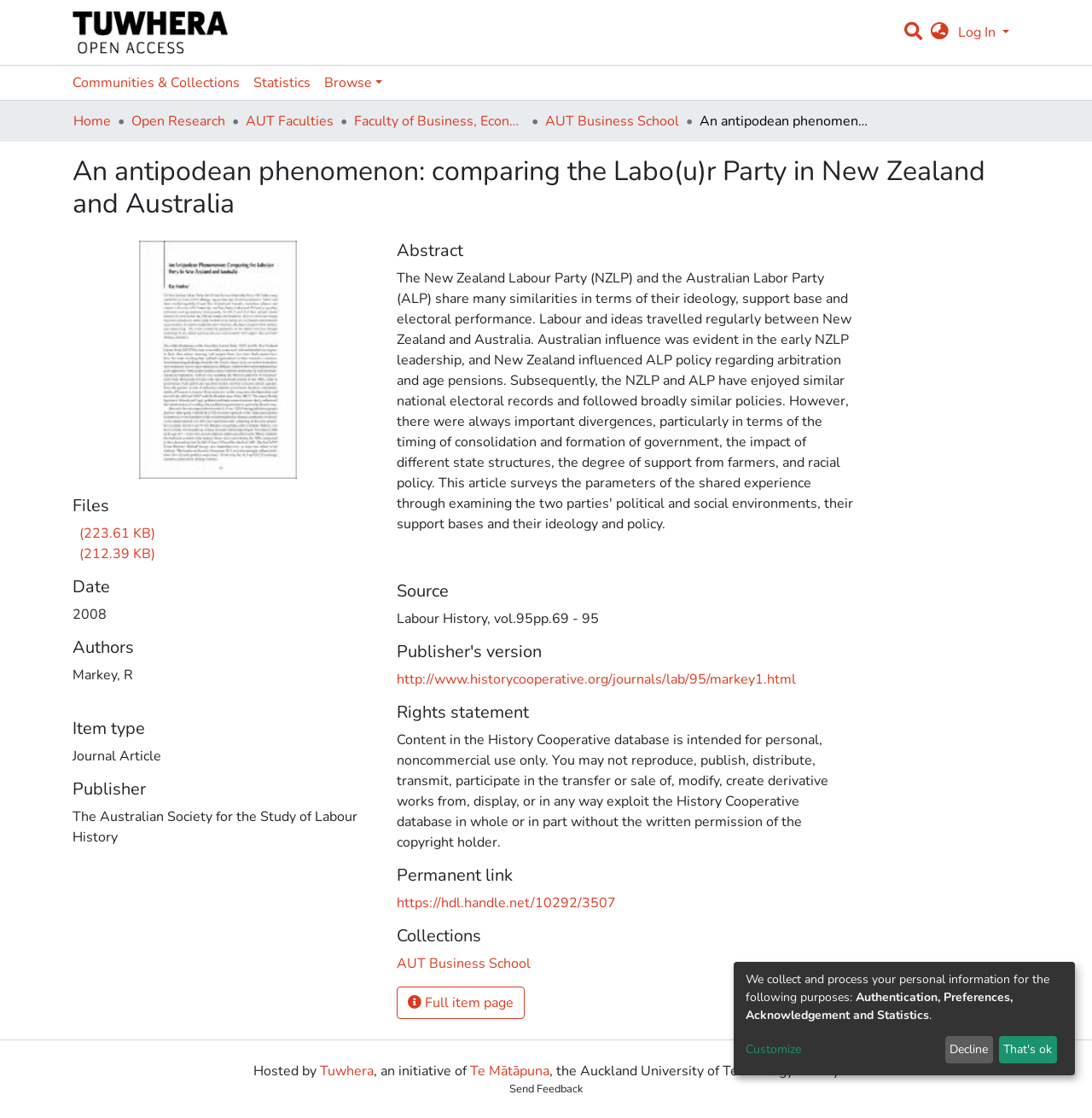Indicate the bounding box coordinates of the element that must be clicked to execute the instruction: "Switch language". The coordinates should be given as four float numbers between 0 and 1, i.e., [left, top, right, bottom].

[0.847, 0.02, 0.874, 0.038]